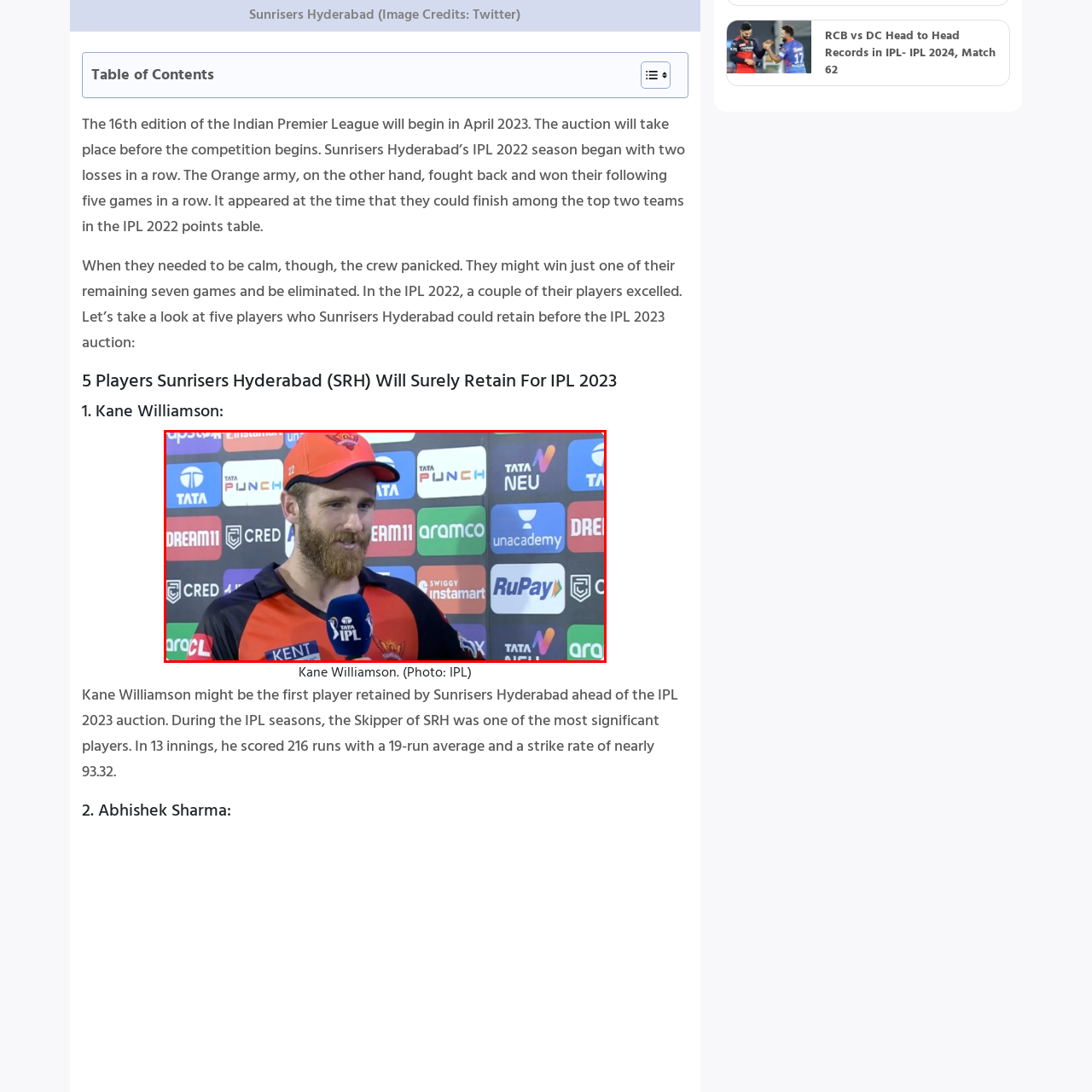Thoroughly describe the scene captured inside the red-bordered image.

Kane Williamson, the captain of Sunrisers Hyderabad, is seen here during a post-match interview. Sporting the team's signature orange and black jersey along with a matching cap, his focused expression conveys the intensity of IPL competition. The background features a vibrant array of sponsor logos, highlighting the team's prominent presence in the league. Known for his strategic acumen, Williamson has been a key player for SRH, significantly impacting their performances in past seasons. This image captures a moment of leadership and insight as he reflects on match strategies and player performances ahead of the IPL 2023 auction.